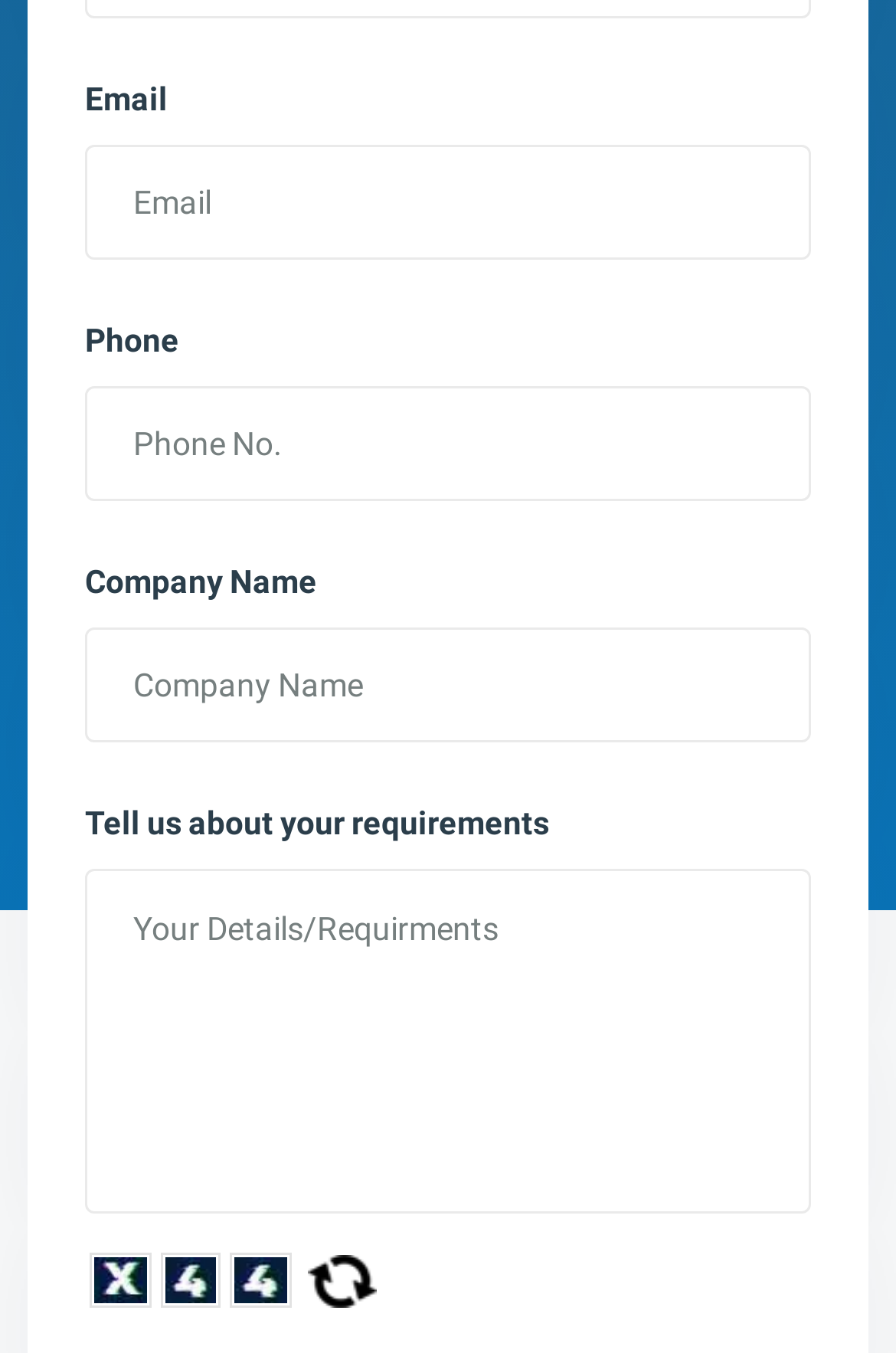Give the bounding box coordinates for the element described by: "Format for printing".

None